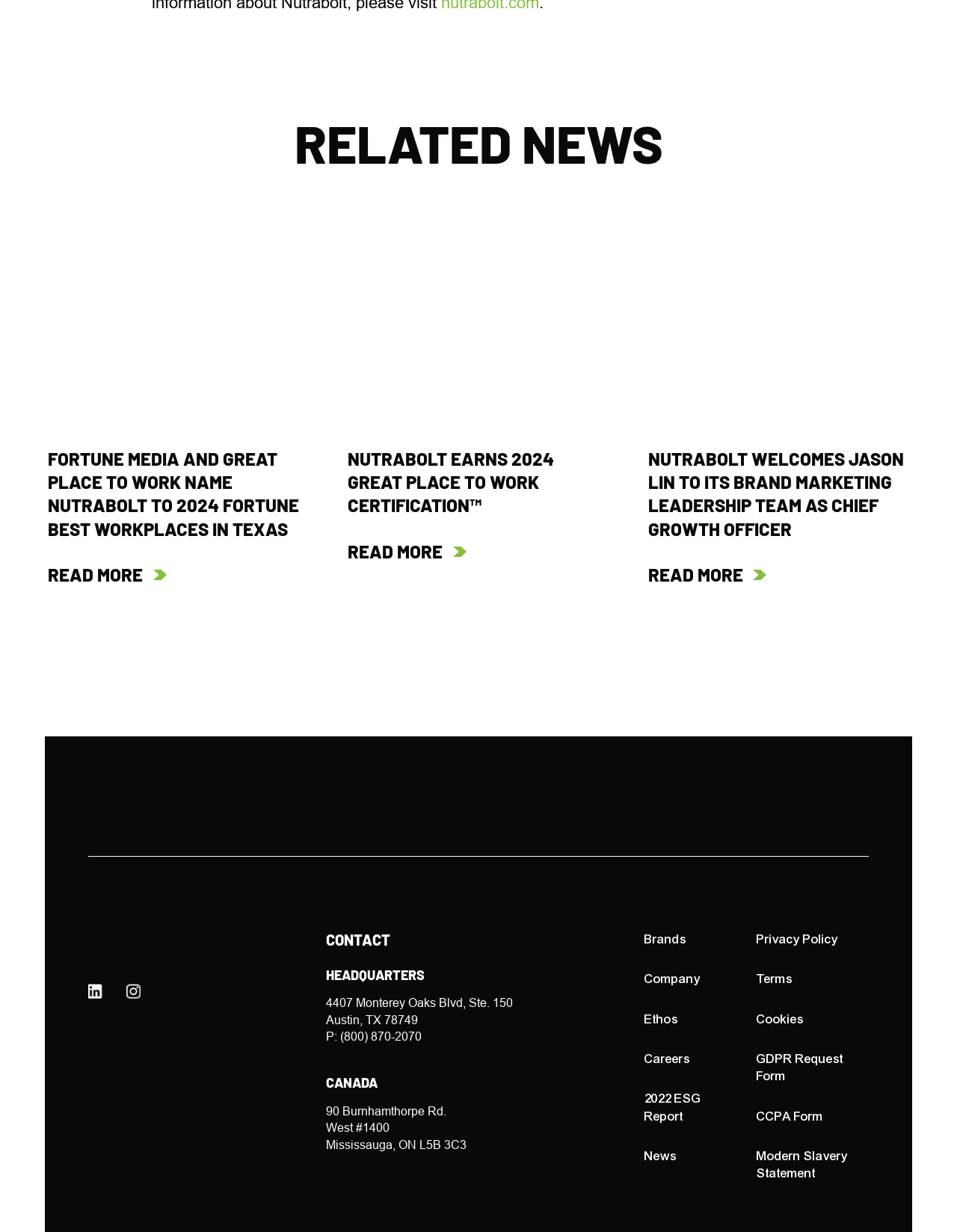Respond to the question below with a single word or phrase: What is the company's headquarters address?

4407 Monterey Oaks Blvd, Ste. 150